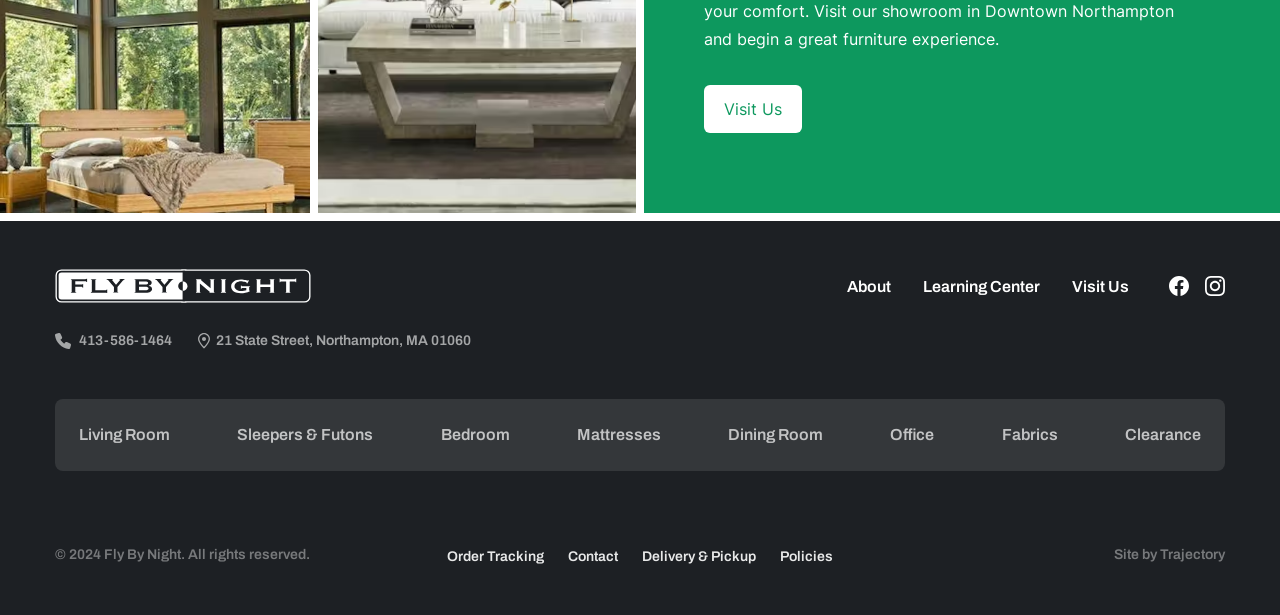Please specify the bounding box coordinates of the area that should be clicked to accomplish the following instruction: "Visit the Fly By Night page". The coordinates should consist of four float numbers between 0 and 1, i.e., [left, top, right, bottom].

[0.043, 0.437, 0.243, 0.493]